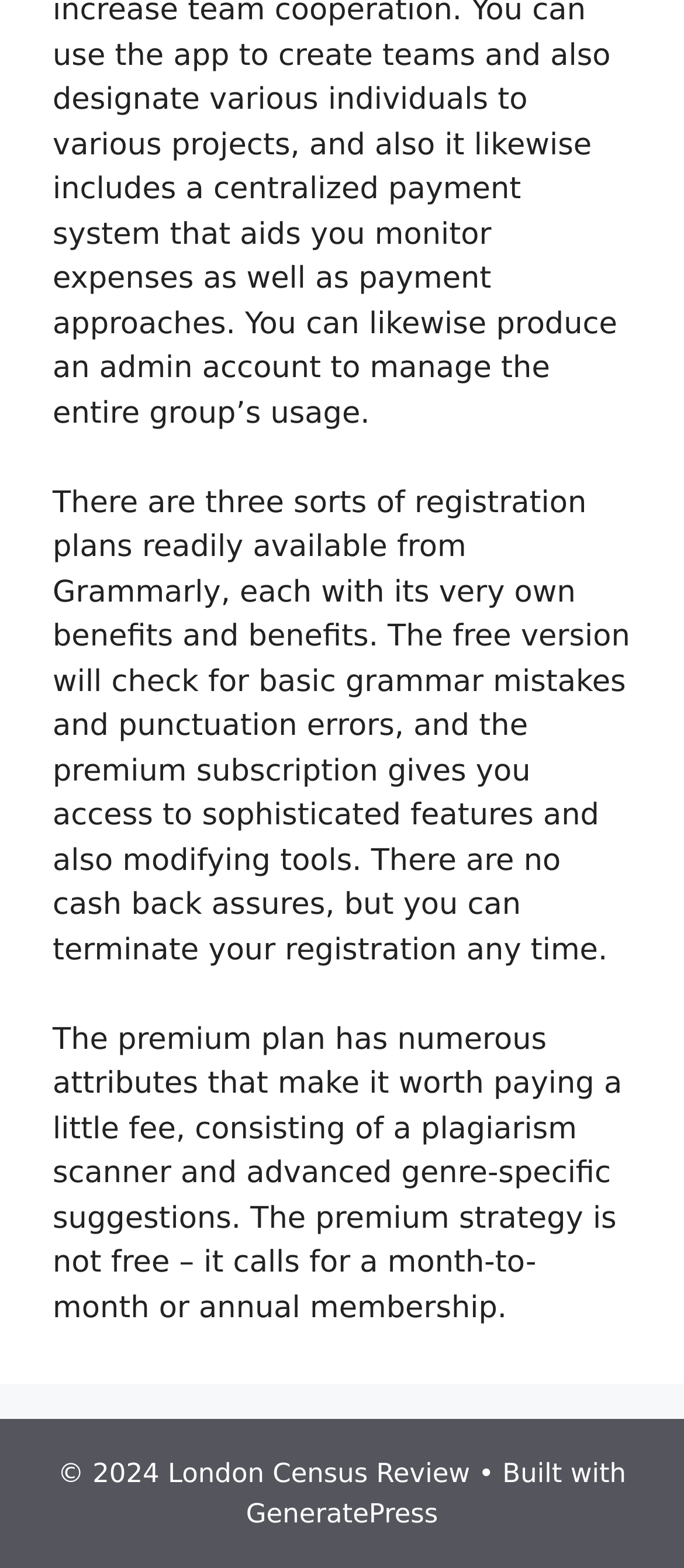Predict the bounding box coordinates for the UI element described as: ".416 Barrett". The coordinates should be four float numbers between 0 and 1, presented as [left, top, right, bottom].

None